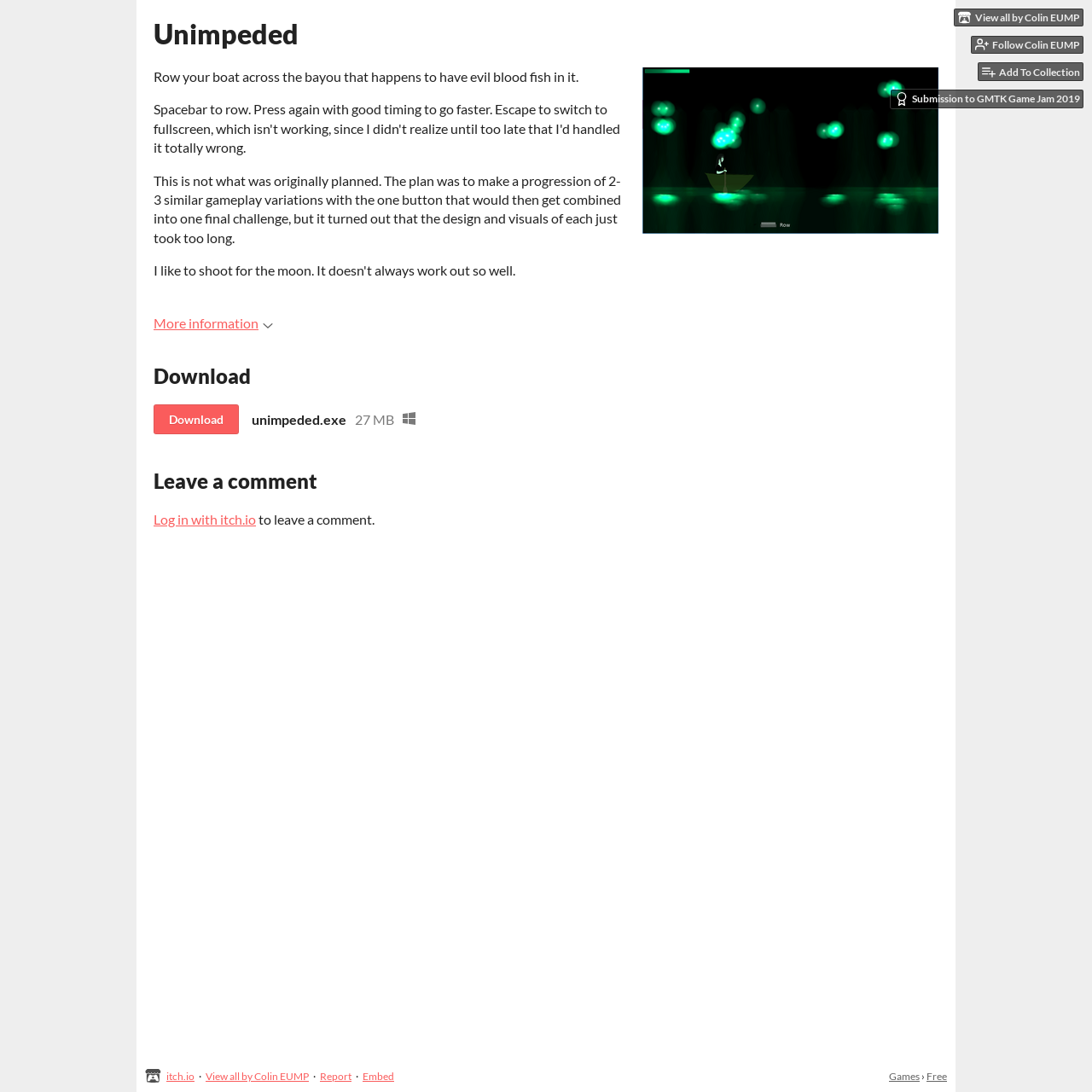Locate the bounding box coordinates of the area that needs to be clicked to fulfill the following instruction: "View all games by Colin EUMP". The coordinates should be in the format of four float numbers between 0 and 1, namely [left, top, right, bottom].

[0.874, 0.008, 0.992, 0.025]